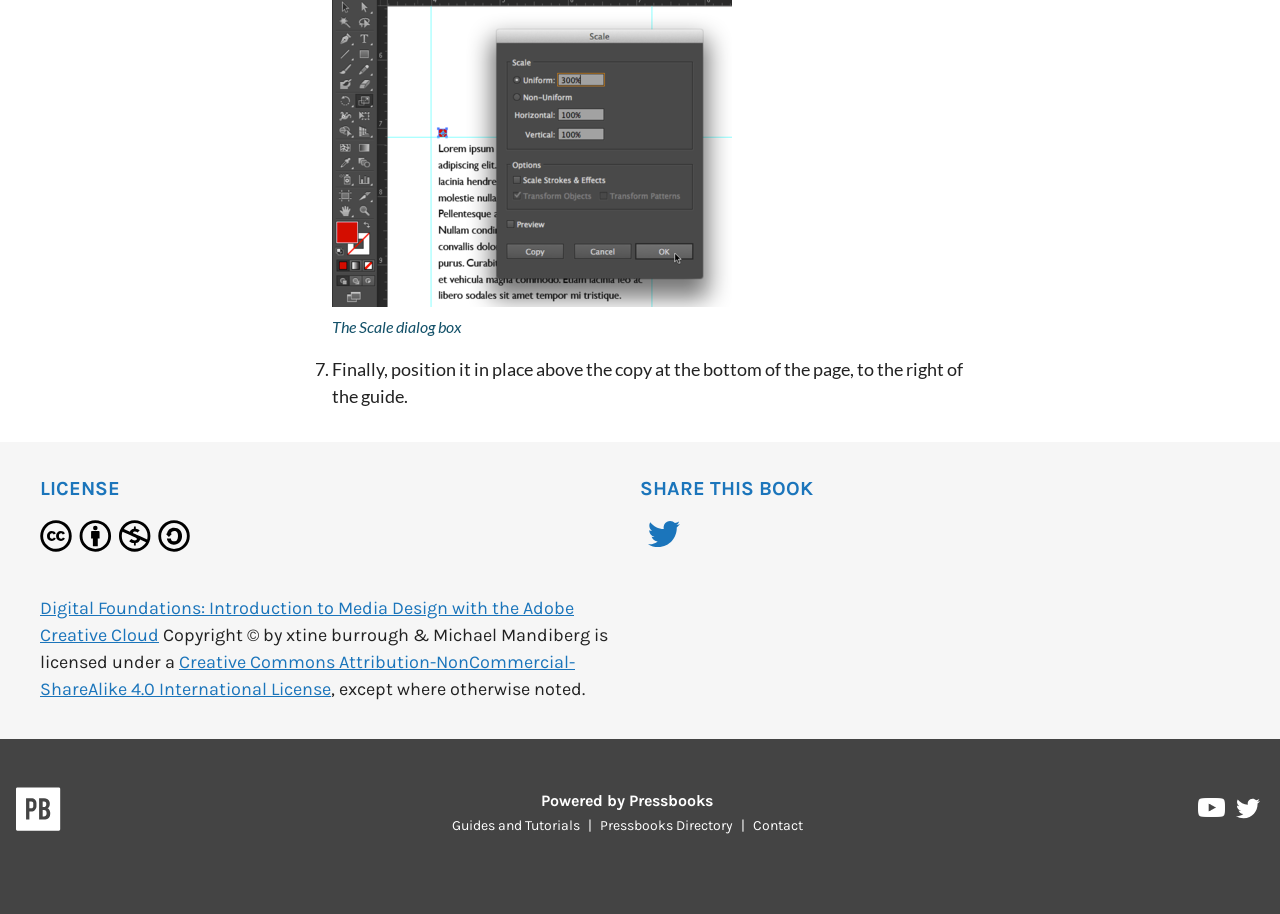Identify the bounding box coordinates of the section to be clicked to complete the task described by the following instruction: "Watch Pressbooks on YouTube". The coordinates should be four float numbers between 0 and 1, formatted as [left, top, right, bottom].

[0.936, 0.873, 0.959, 0.906]